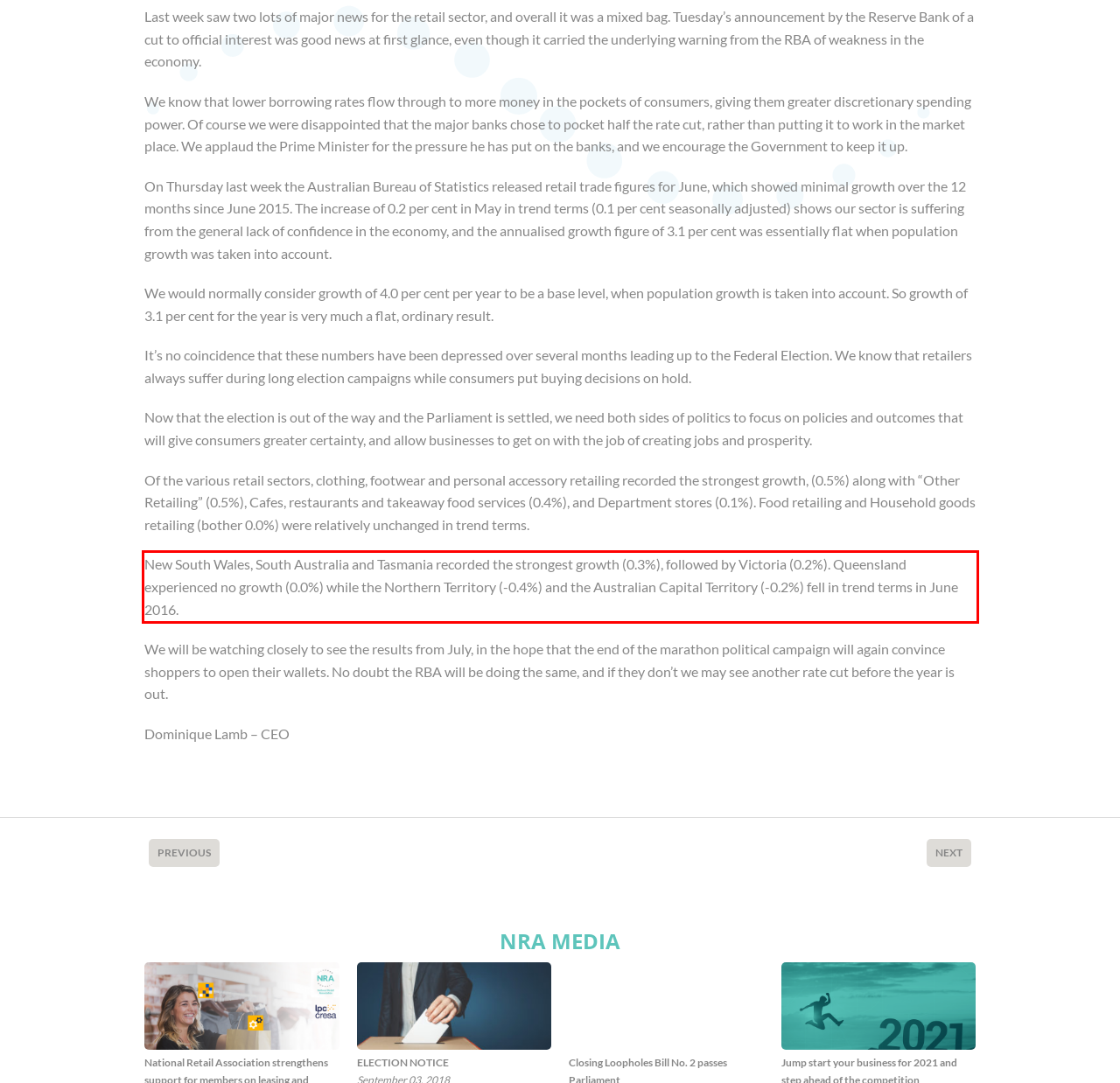Please use OCR to extract the text content from the red bounding box in the provided webpage screenshot.

New South Wales, South Australia and Tasmania recorded the strongest growth (0.3%), followed by Victoria (0.2%). Queensland experienced no growth (0.0%) while the Northern Territory (-0.4%) and the Australian Capital Territory (-0.2%) fell in trend terms in June 2016.